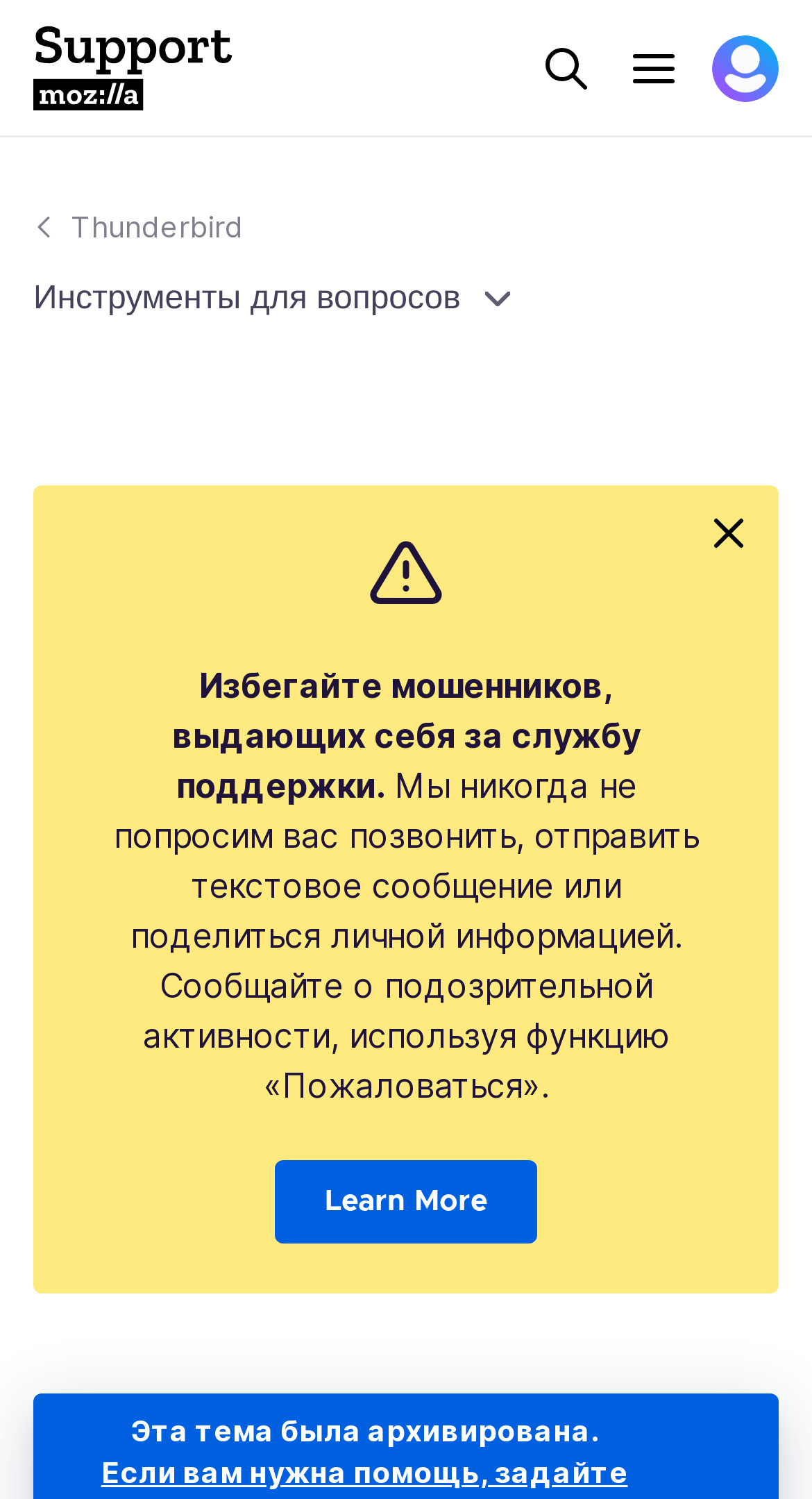Provide a one-word or short-phrase response to the question:
What is the status of this topic?

Archived